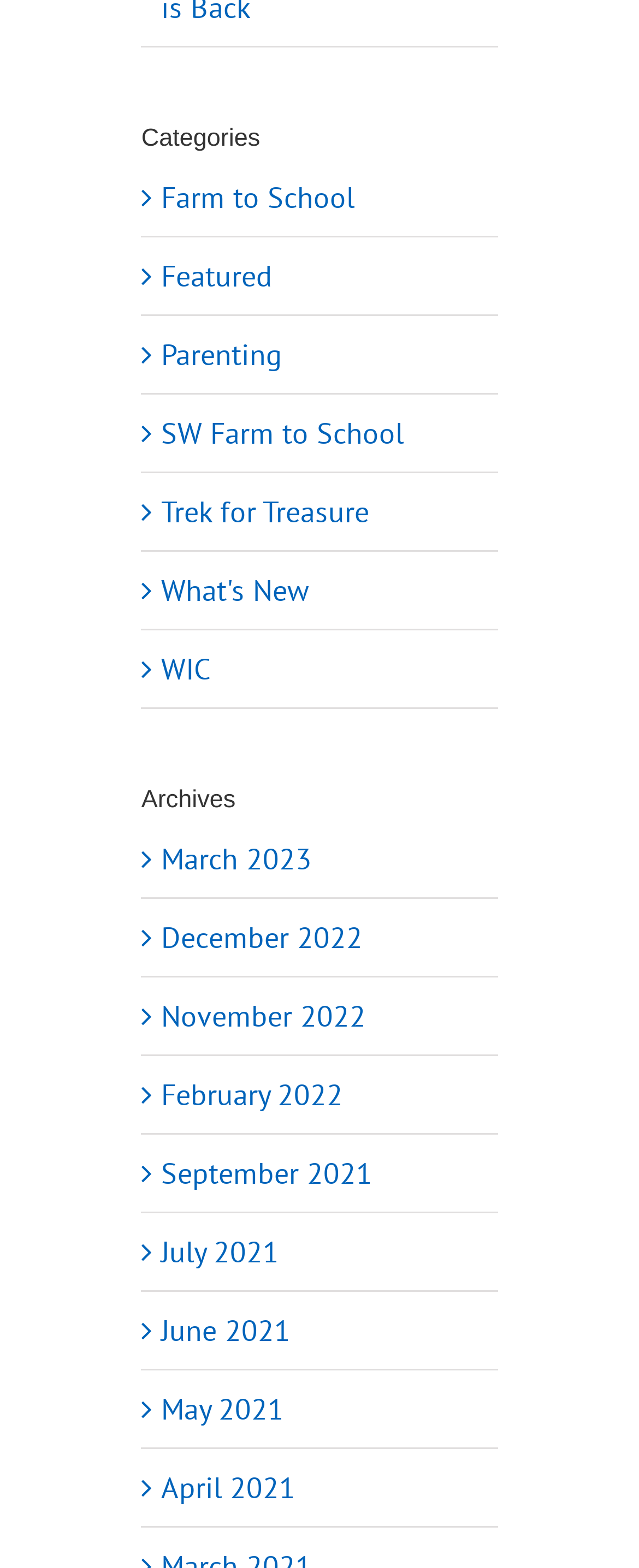What is the oldest archive? From the image, respond with a single word or brief phrase.

April 2021